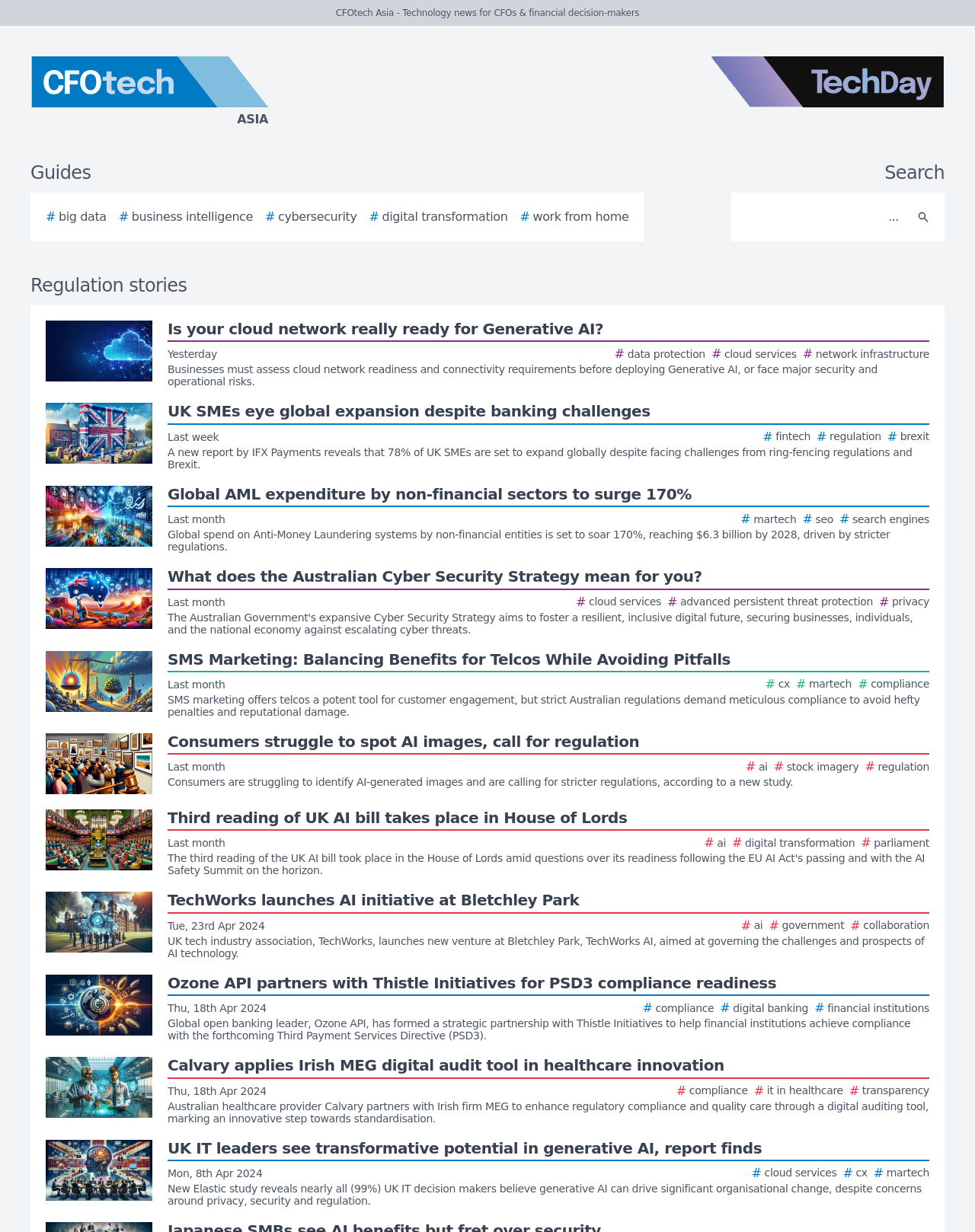Please specify the bounding box coordinates of the clickable region necessary for completing the following instruction: "Search for something". The coordinates must consist of four float numbers between 0 and 1, i.e., [left, top, right, bottom].

[0.756, 0.161, 0.931, 0.191]